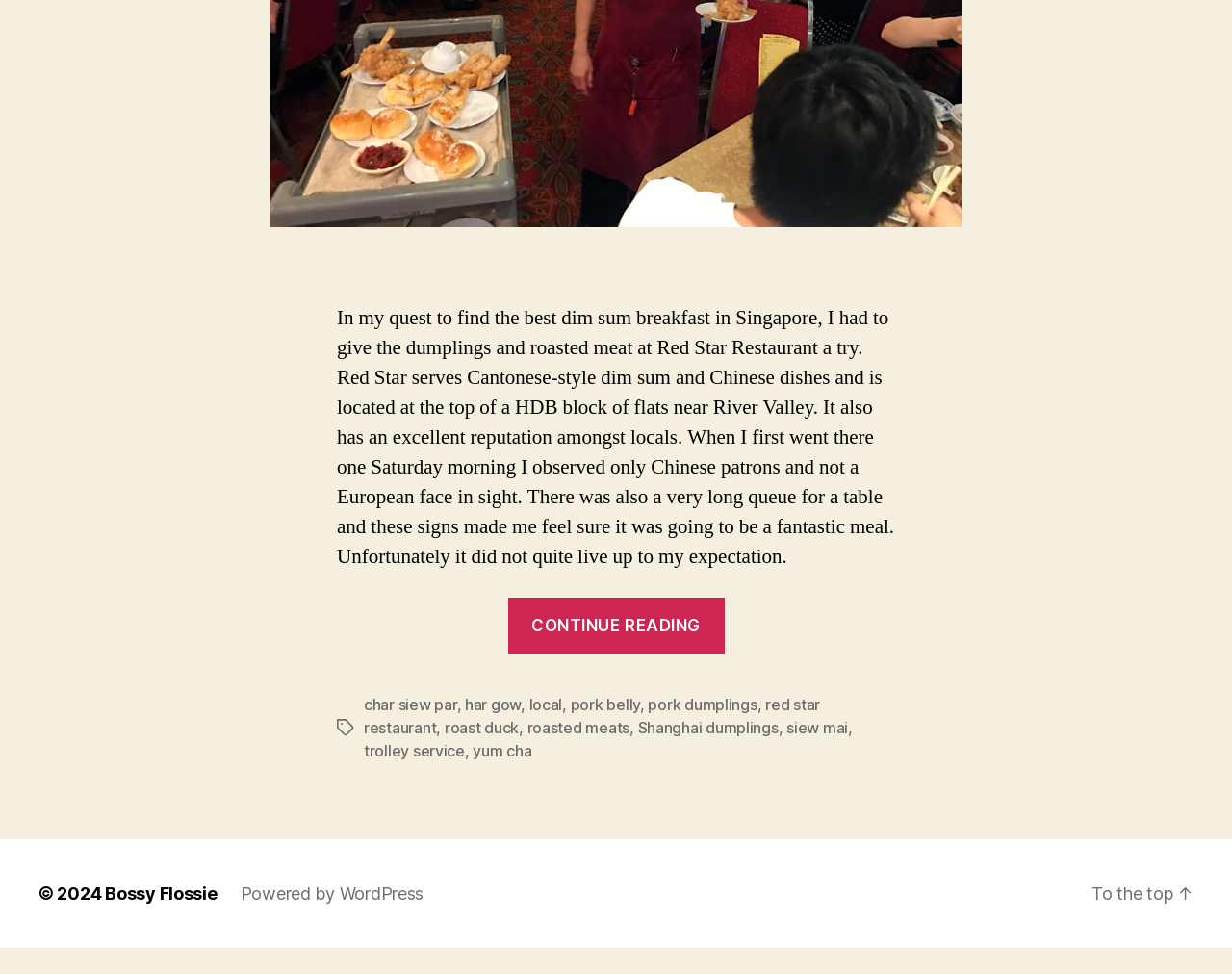Reply to the question with a brief word or phrase: What year is the copyright for the website?

2024